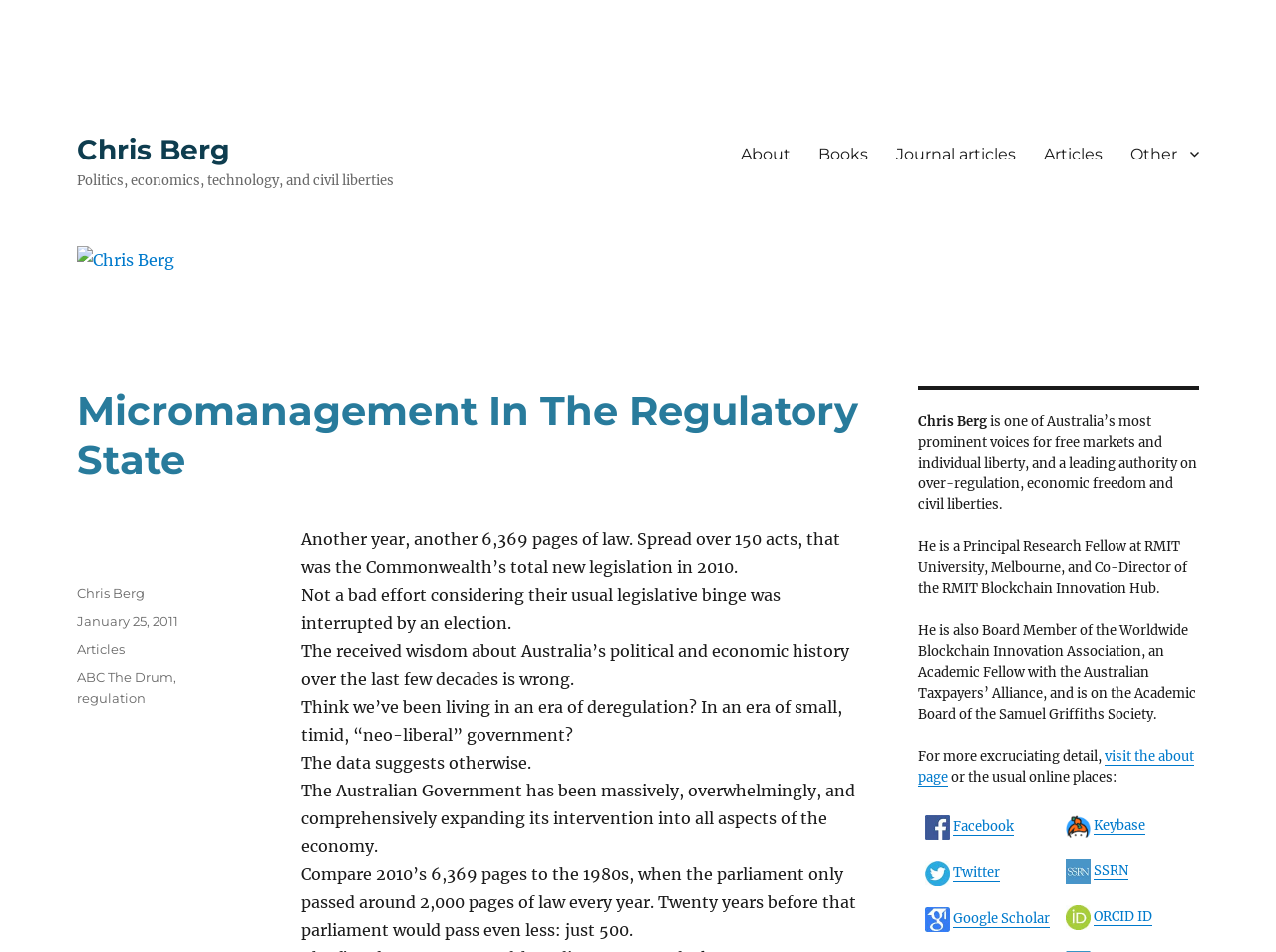What is the date of the article?
Please provide an in-depth and detailed response to the question.

I found the answer by looking at the footer section of the webpage, where it says 'Posted on' followed by a link to 'January 25, 2011'. This suggests that the article was posted on January 25, 2011.